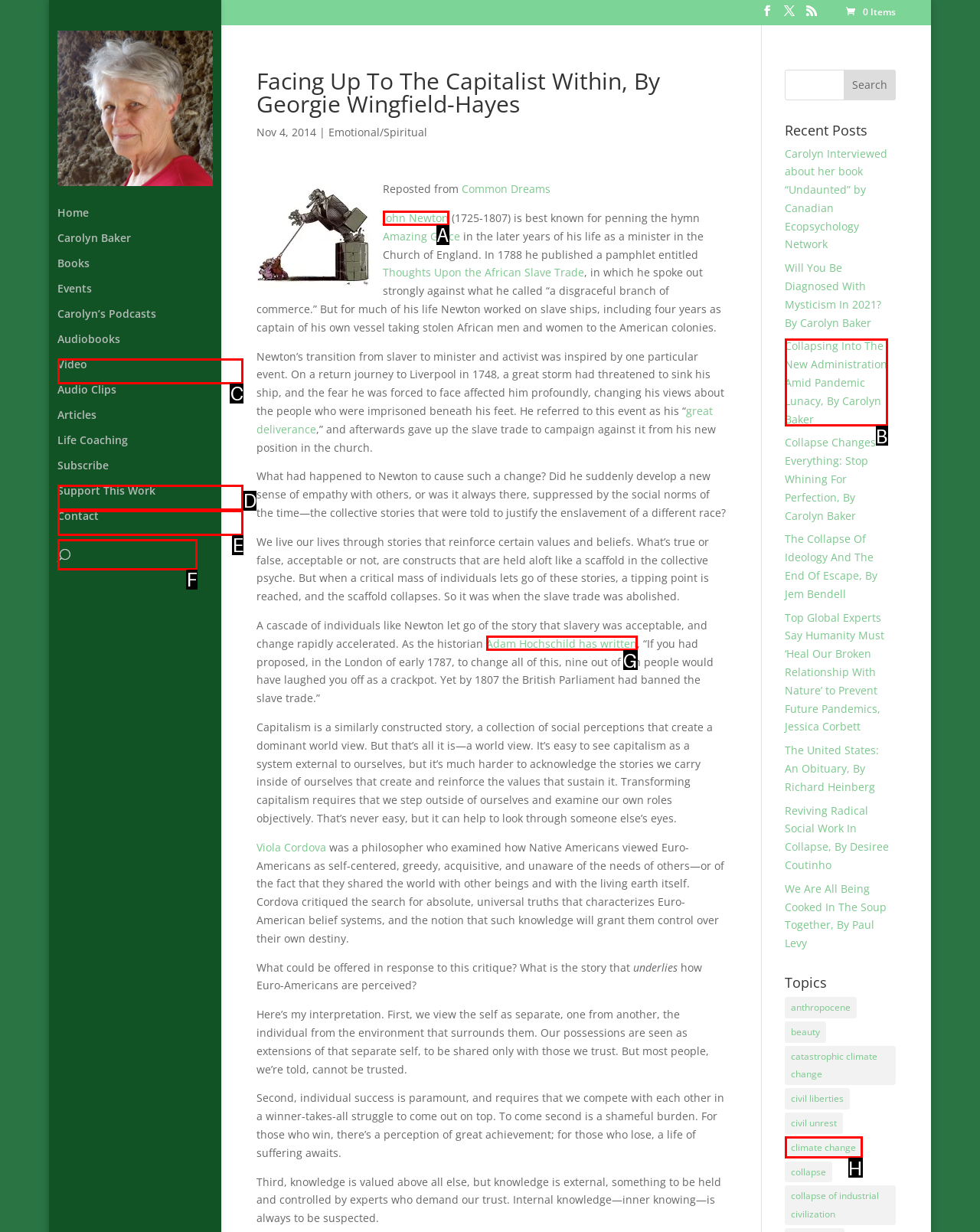Based on the given description: Only Mare News, determine which HTML element is the best match. Respond with the letter of the chosen option.

None